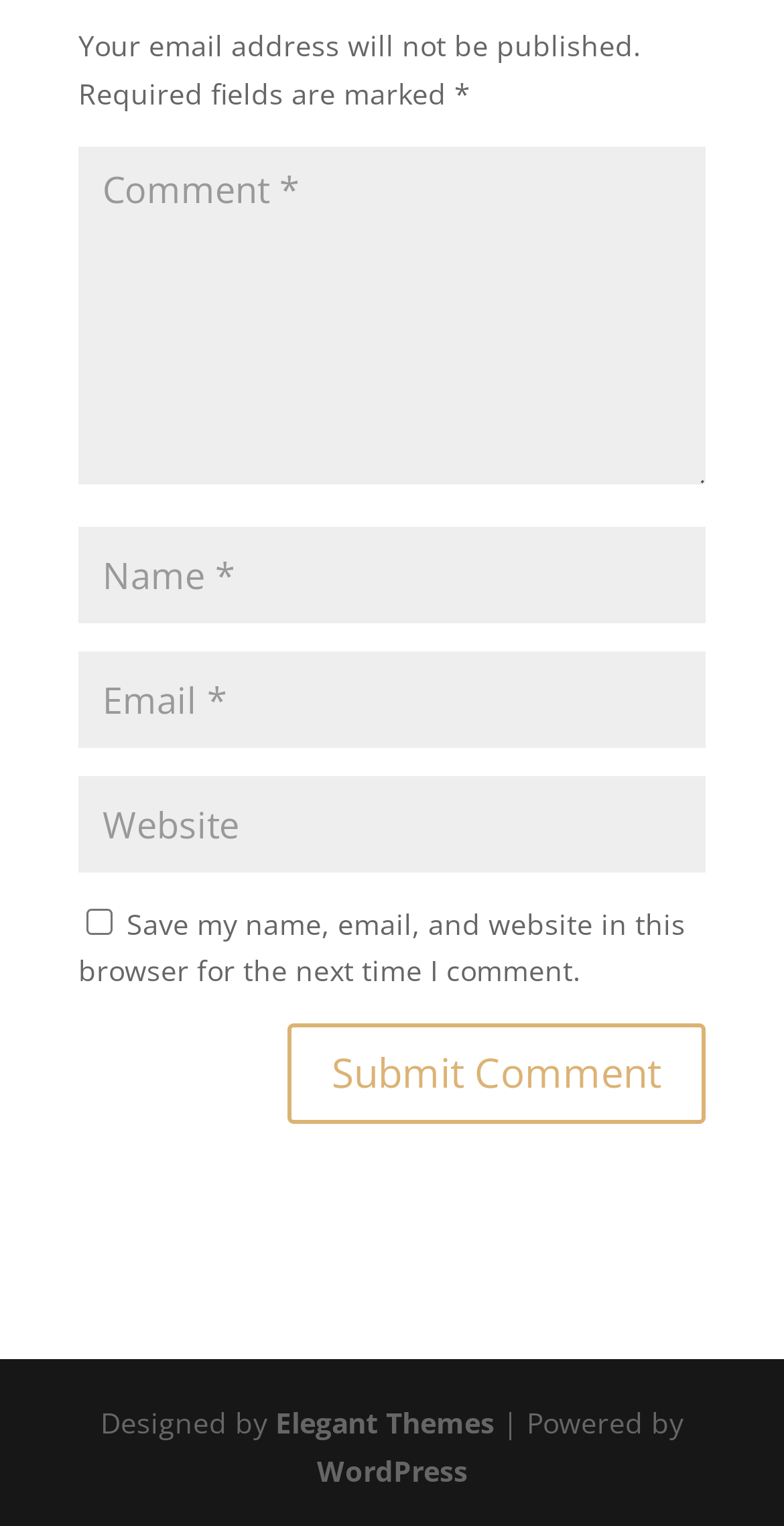Locate the coordinates of the bounding box for the clickable region that fulfills this instruction: "Enter your name".

[0.1, 0.345, 0.9, 0.408]